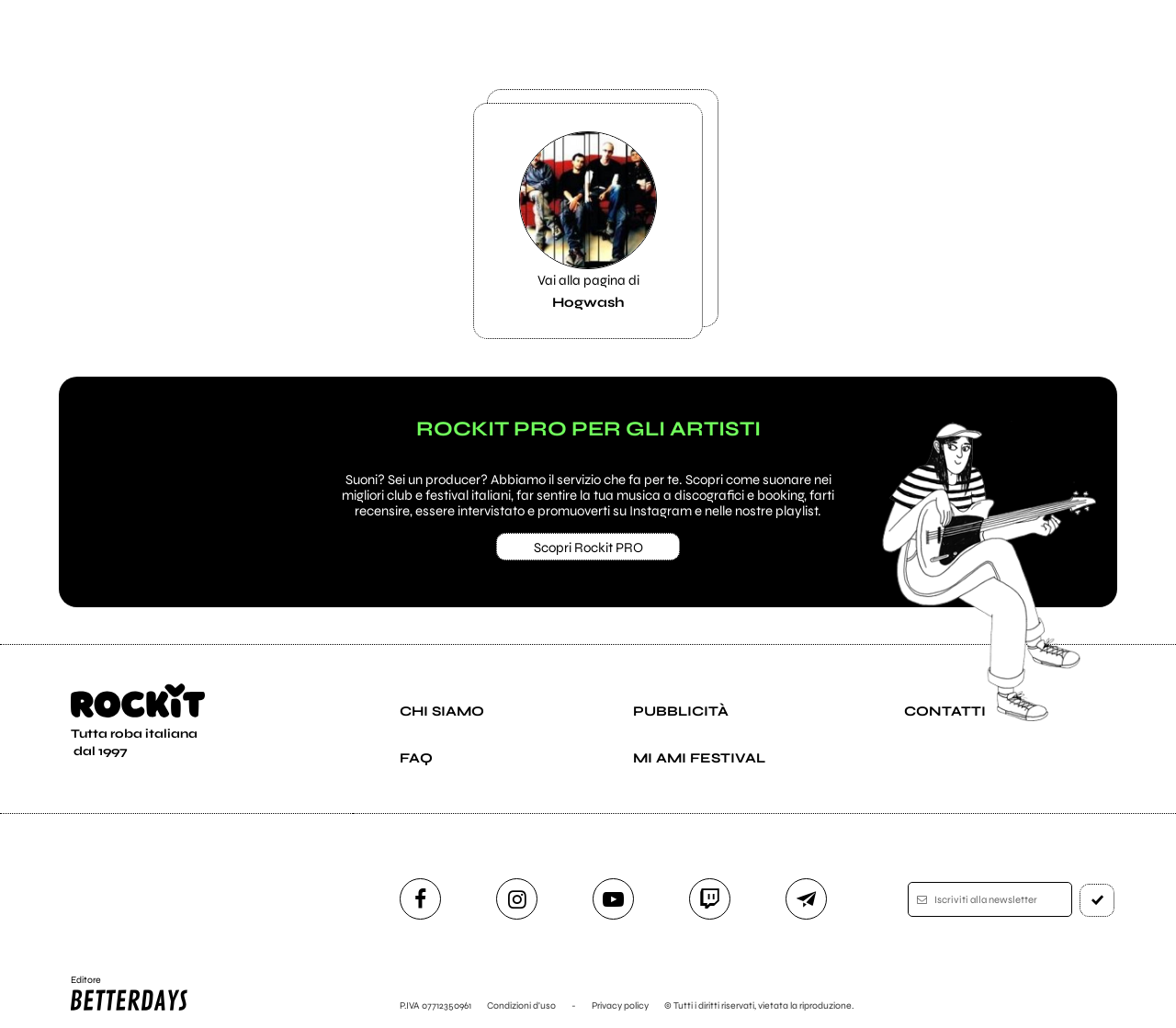What is the name of the service for artists?
Refer to the image and provide a thorough answer to the question.

The webpage has a heading 'ROCKIT PRO PER GLI ARTISTI' and a link 'Scopri Rockit PRO', which suggests that Rockit PRO is a service for artists.